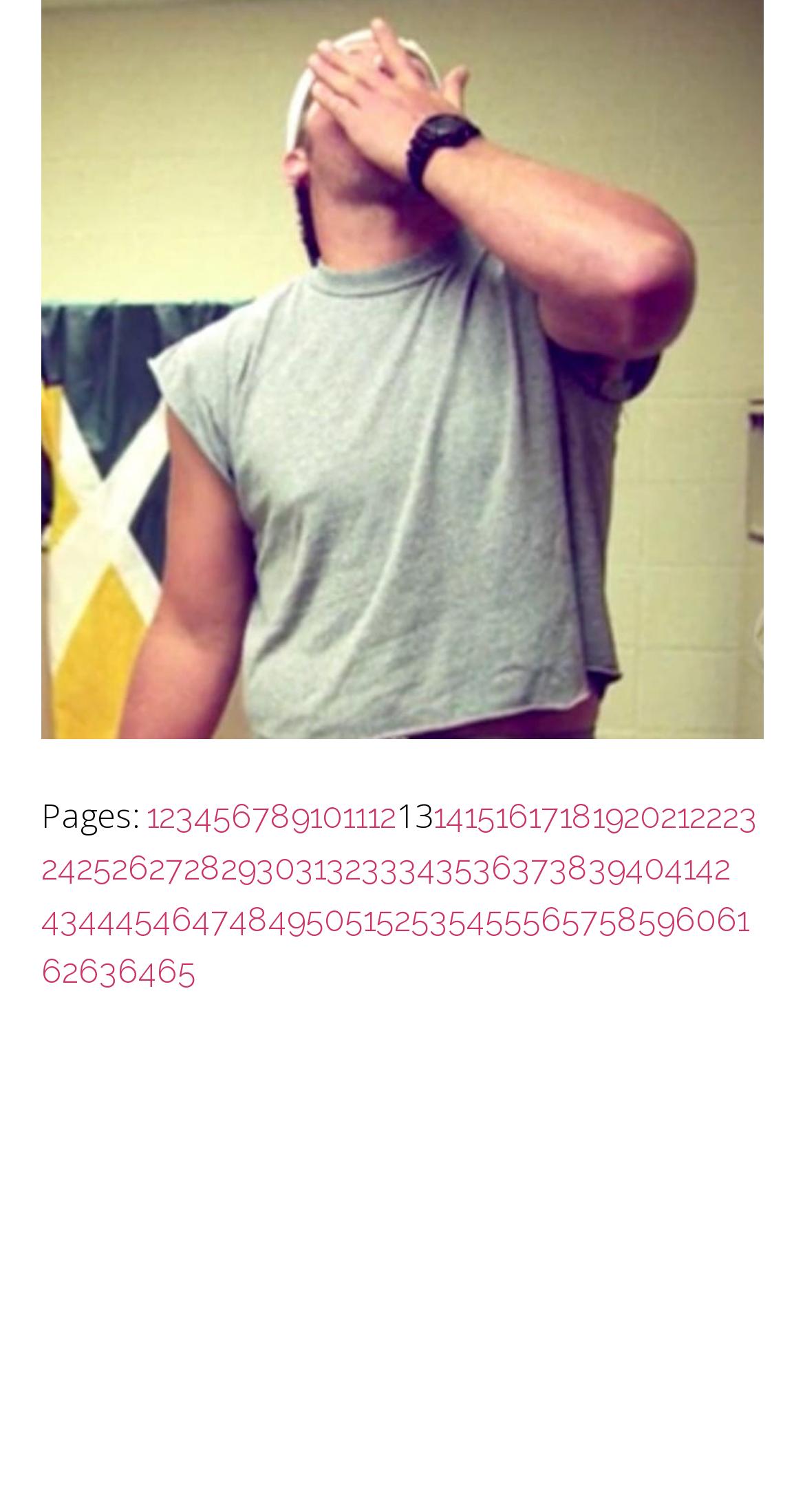Identify the bounding box coordinates for the region of the element that should be clicked to carry out the instruction: "go to page 10". The bounding box coordinates should be four float numbers between 0 and 1, i.e., [left, top, right, bottom].

[0.385, 0.528, 0.426, 0.554]